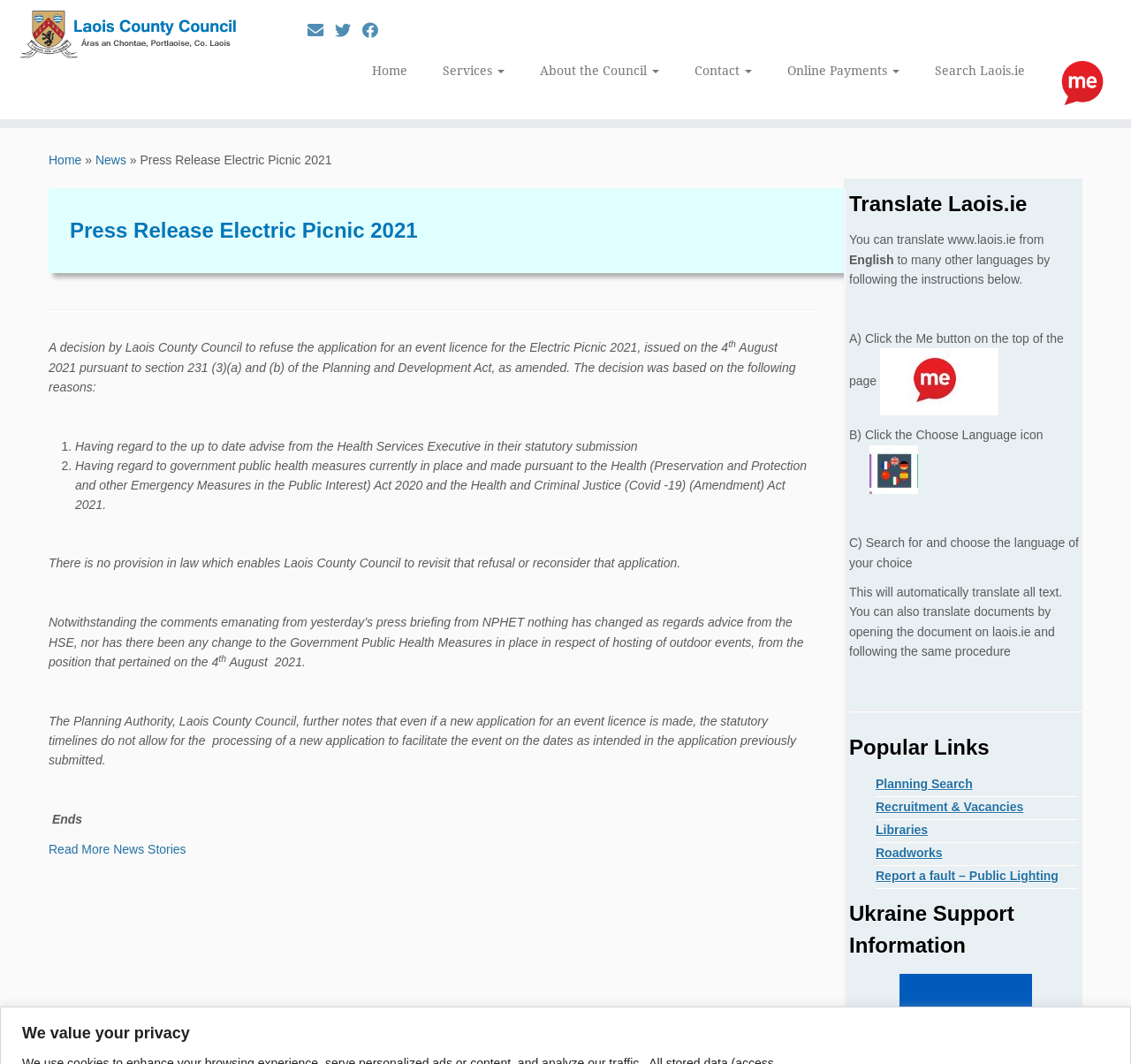What is the purpose of the press release?
Look at the screenshot and provide an in-depth answer.

The purpose of the press release is to announce the decision of Laois County Council to refuse the application for an event licence for the Electric Picnic 2021, and to provide the reasons for this decision.